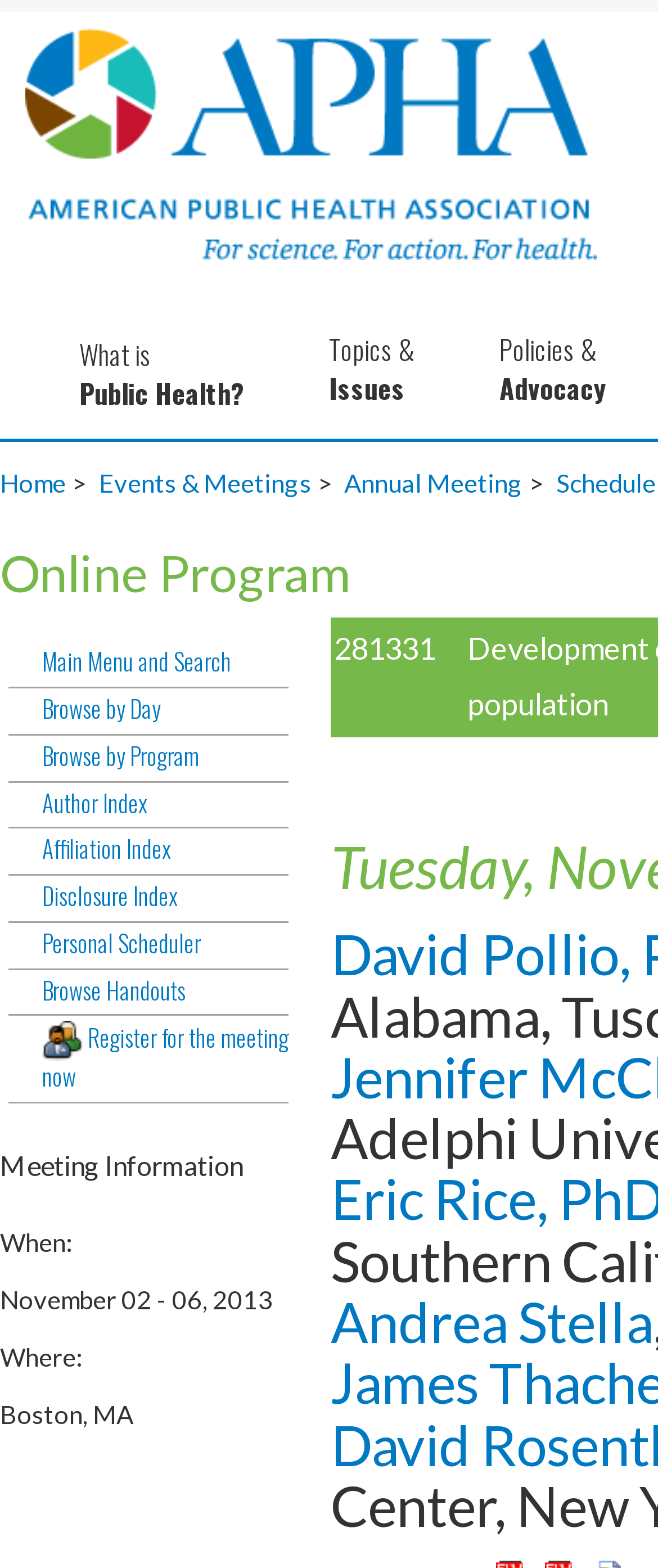Can you pinpoint the bounding box coordinates for the clickable element required for this instruction: "browse handouts"? The coordinates should be four float numbers between 0 and 1, i.e., [left, top, right, bottom].

[0.013, 0.621, 0.438, 0.648]